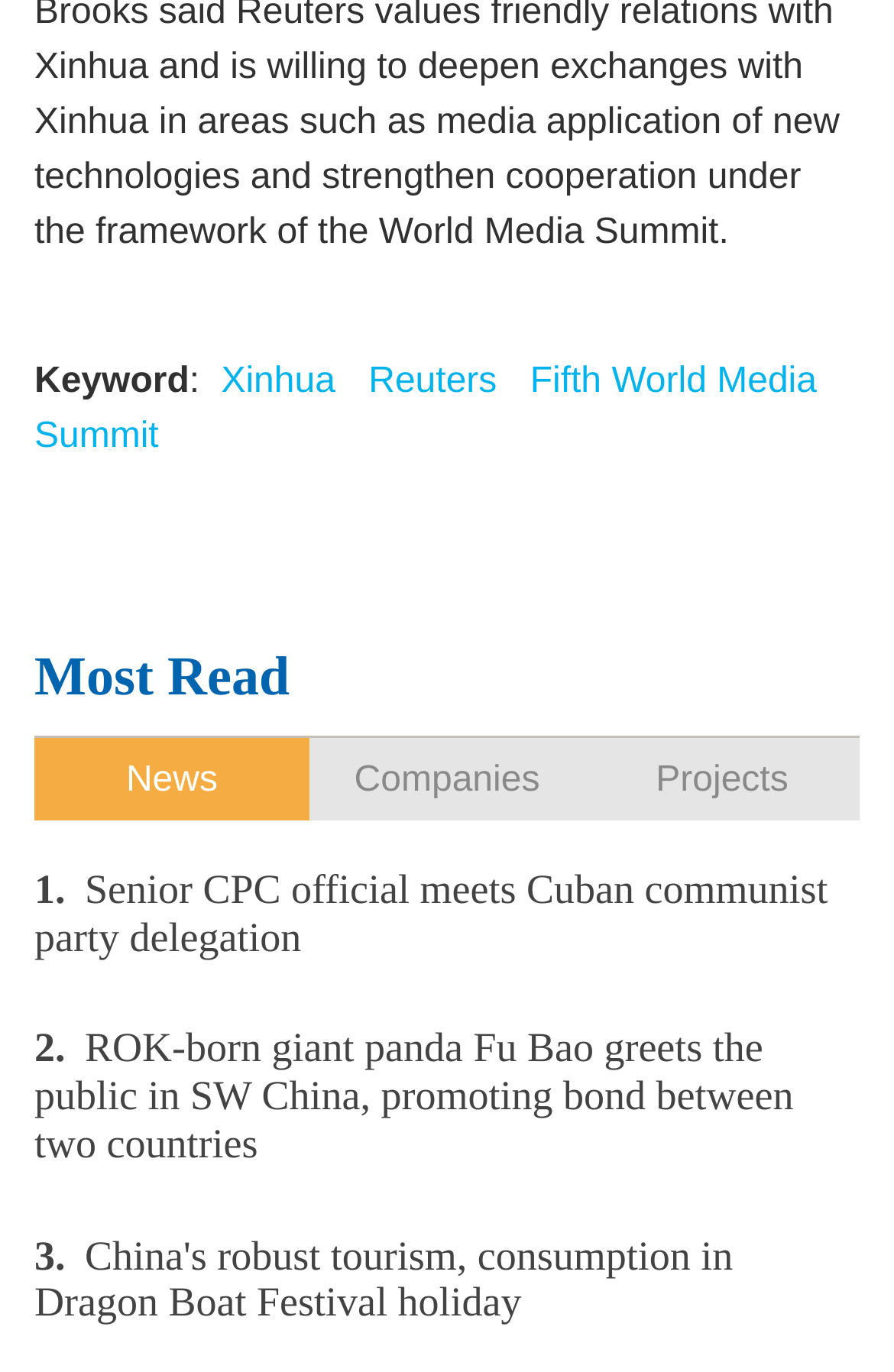Identify the bounding box coordinates of the clickable section necessary to follow the following instruction: "learn about China's robust tourism". The coordinates should be presented as four float numbers from 0 to 1, i.e., [left, top, right, bottom].

[0.038, 0.898, 0.962, 0.967]